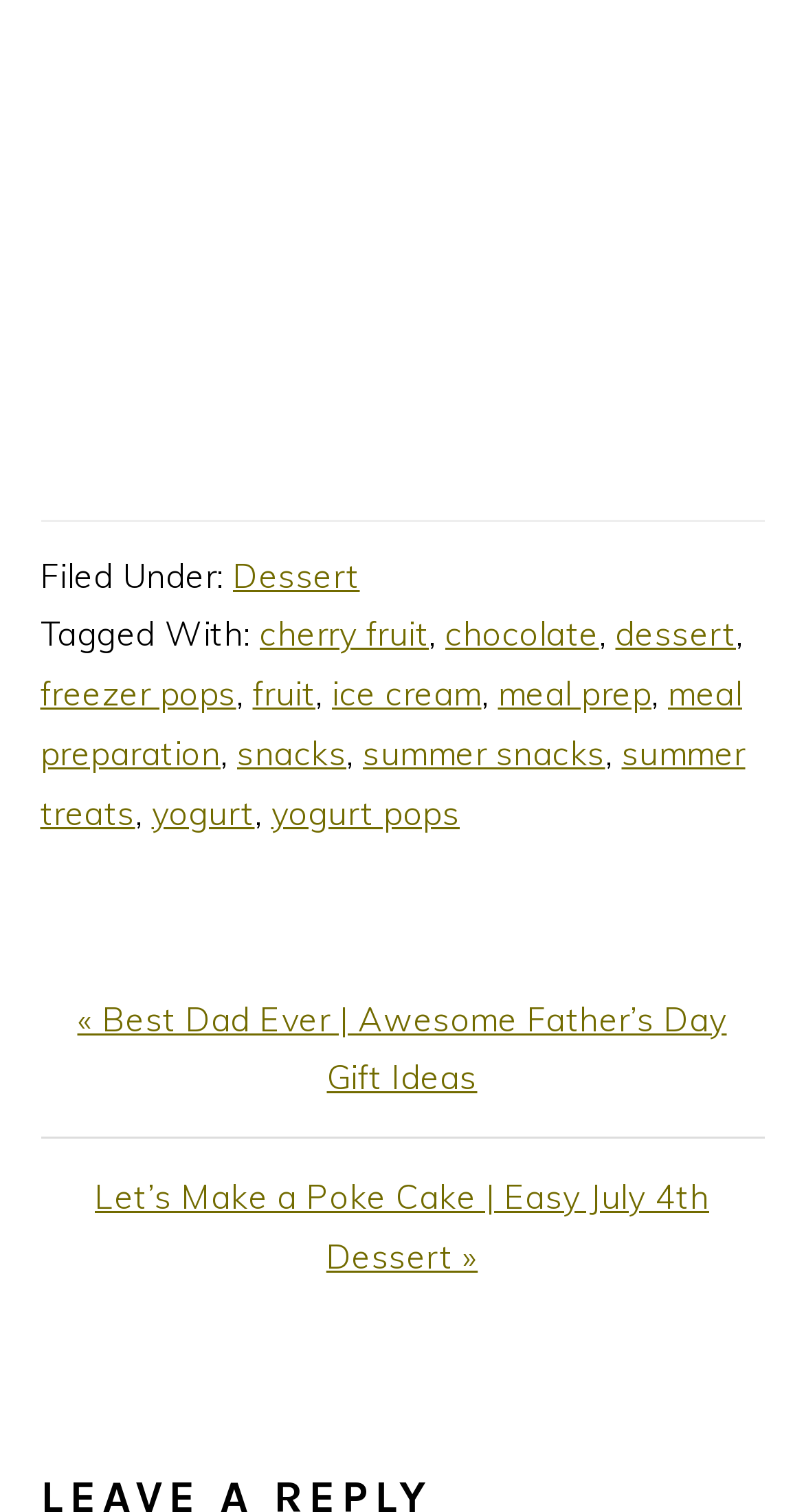Please find and report the bounding box coordinates of the element to click in order to perform the following action: "Click on the 'yogurt' link". The coordinates should be expressed as four float numbers between 0 and 1, in the format [left, top, right, bottom].

[0.188, 0.524, 0.317, 0.551]